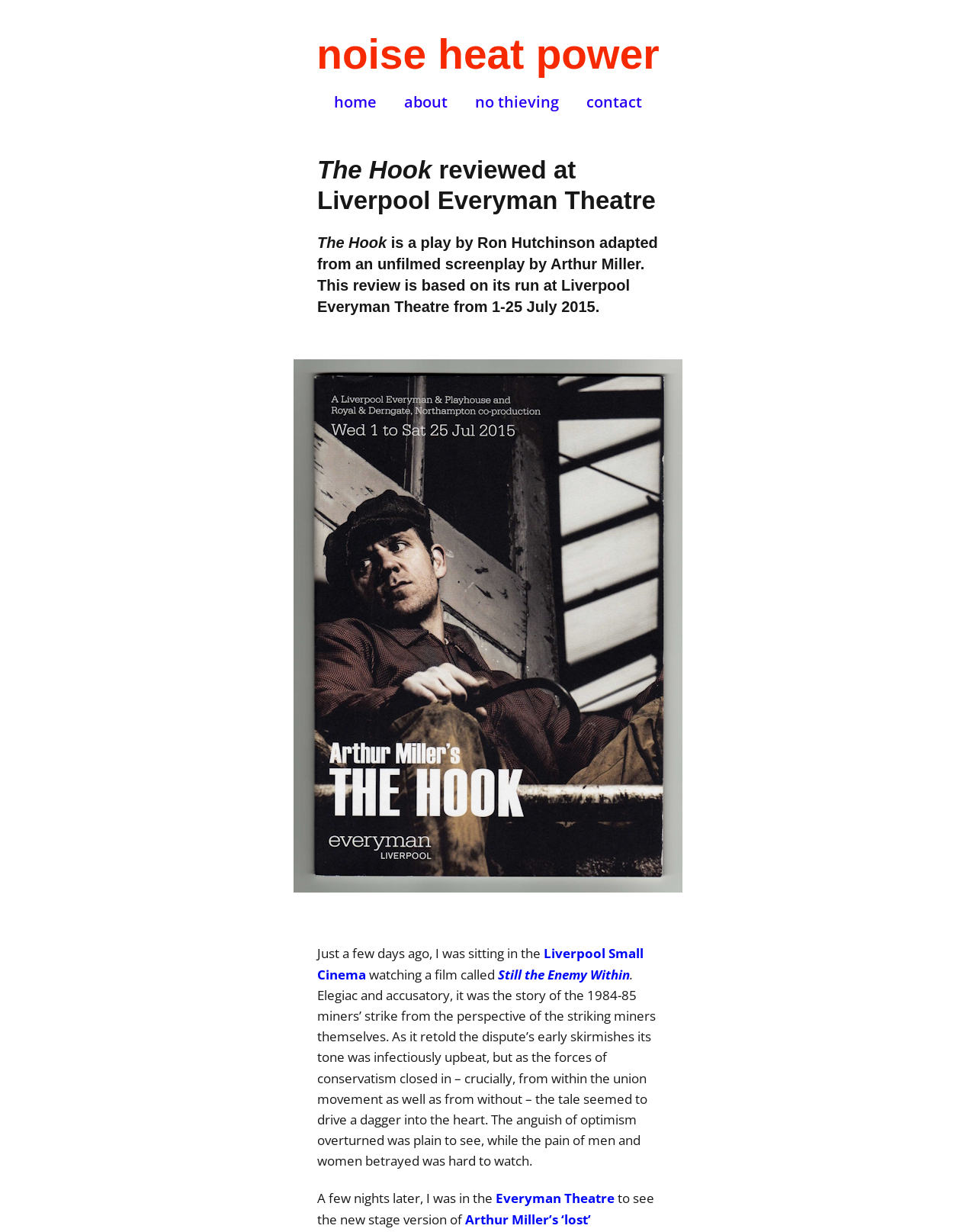What is the name of the play reviewed?
Using the image as a reference, answer the question in detail.

The answer can be found in the heading 'The Hook reviewed at Liverpool Everyman Theatre' and also in the text 'The Hook is a play by Ron Hutchinson adapted from an unfilmed screenplay by Arthur Miller.'